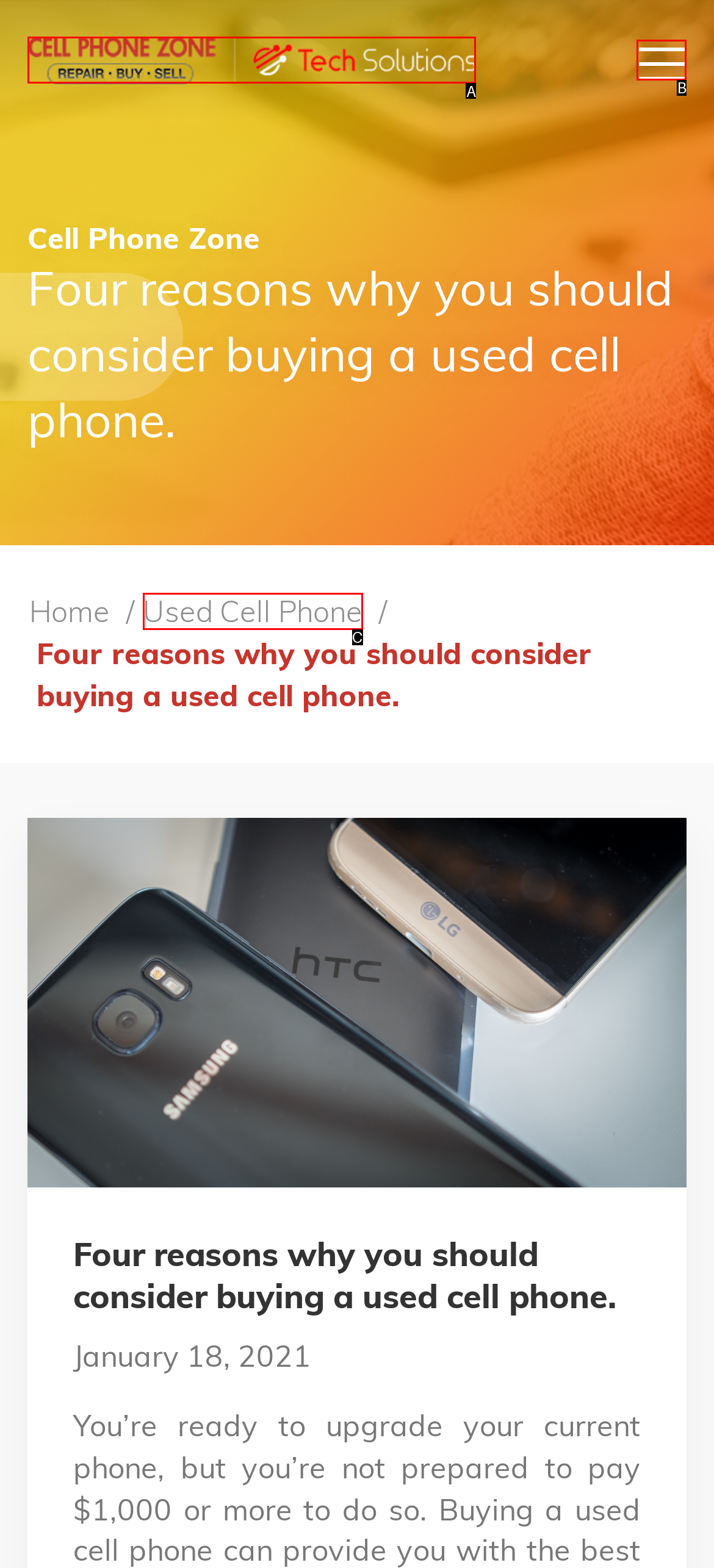Using the given description: parent_node: Repairs aria-label="Toggle navigation", identify the HTML element that corresponds best. Answer with the letter of the correct option from the available choices.

B